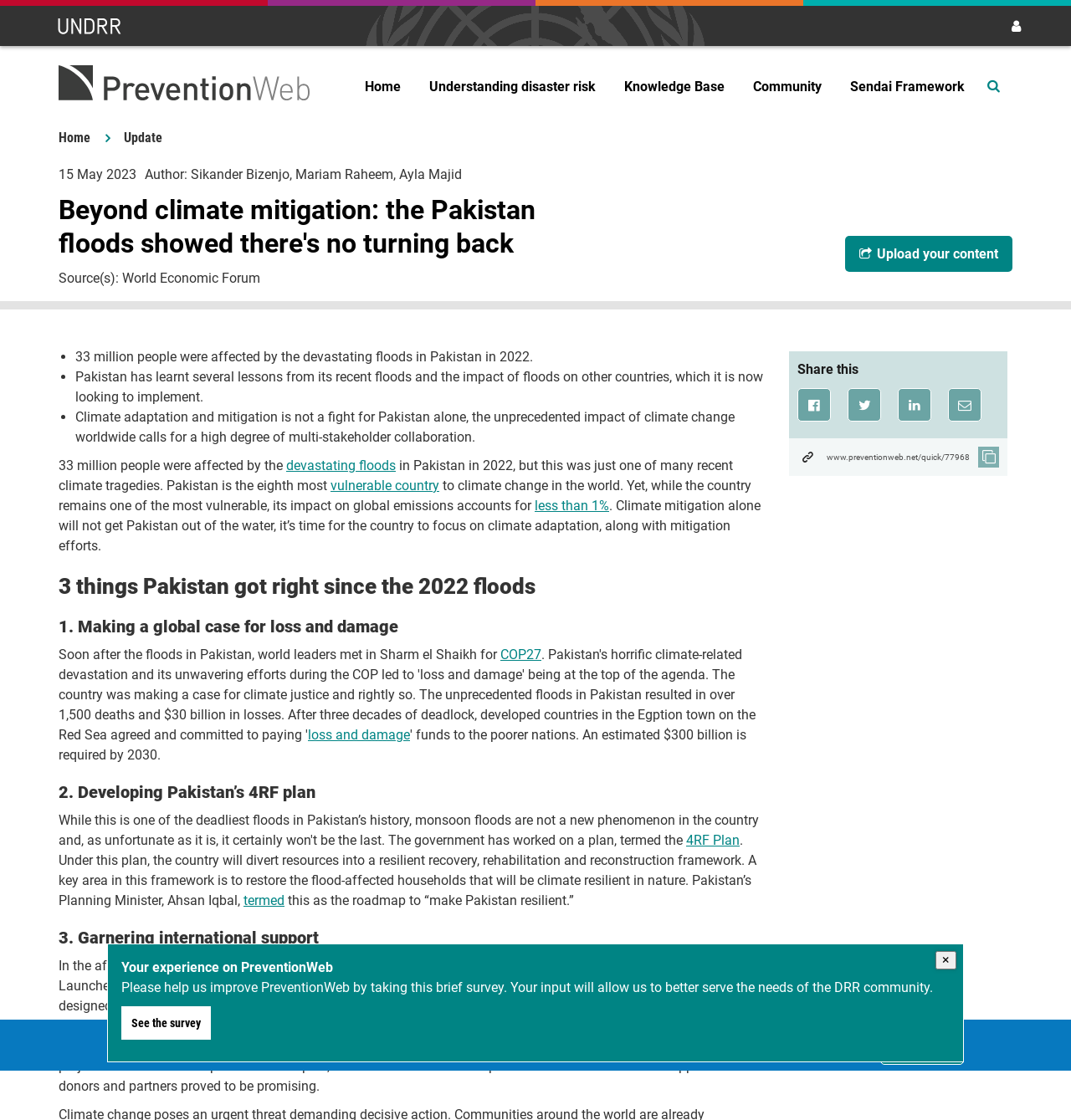Calculate the bounding box coordinates of the UI element given the description: "parent_node: Search content name="query" placeholder="Keywords"".

None